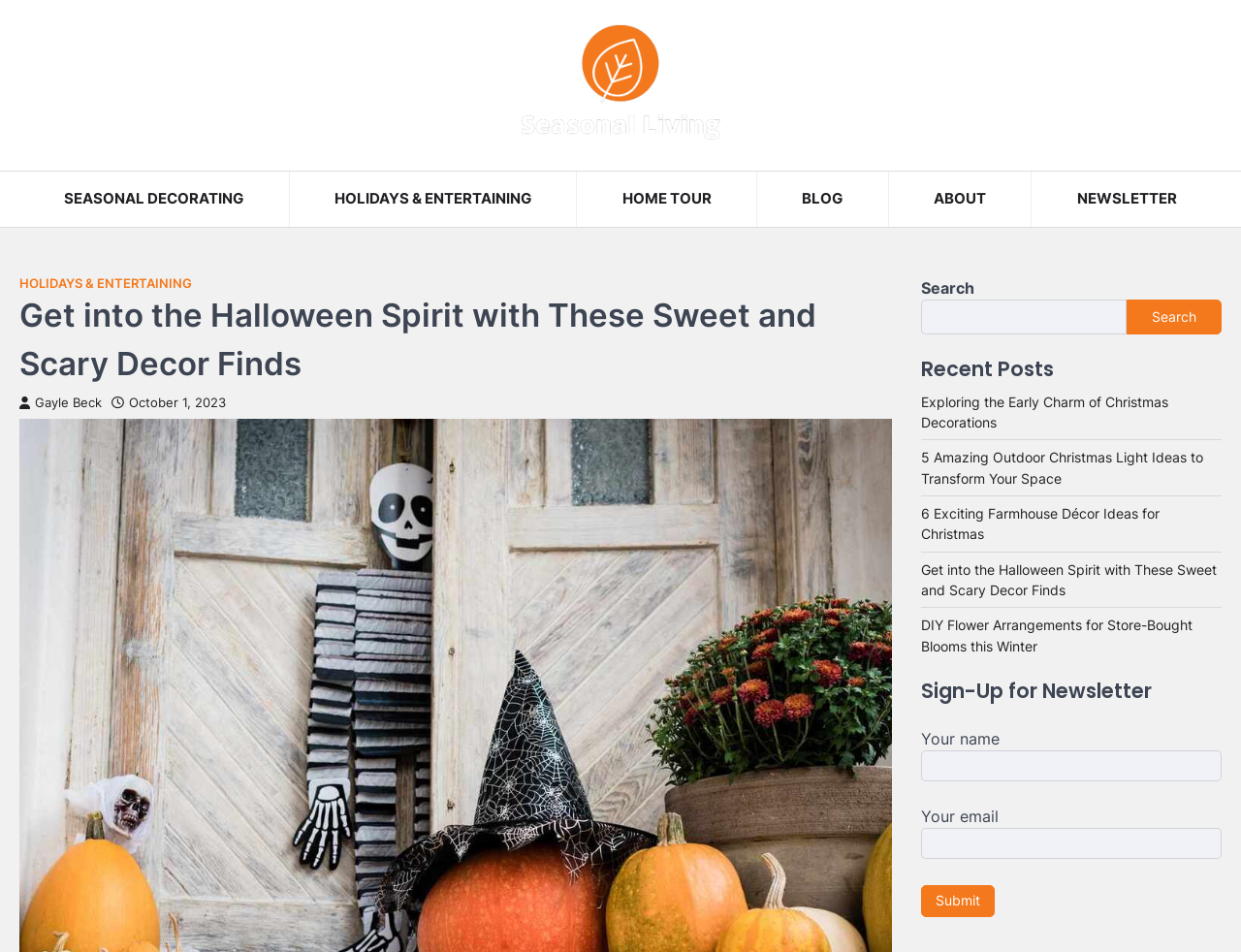Locate the bounding box coordinates of the area to click to fulfill this instruction: "Click the Search button". The bounding box should be presented as four float numbers between 0 and 1, in the order [left, top, right, bottom].

None